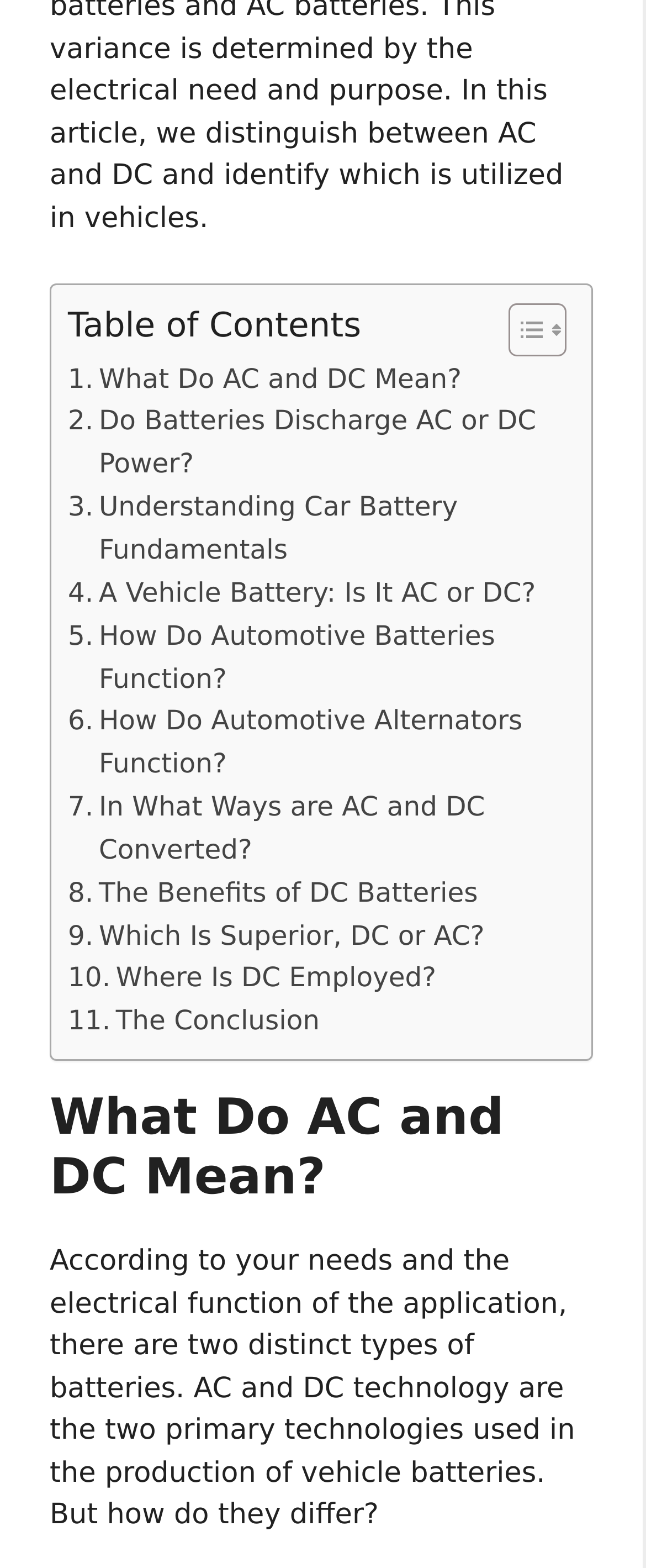Identify the coordinates of the bounding box for the element that must be clicked to accomplish the instruction: "Check the topic tools".

None